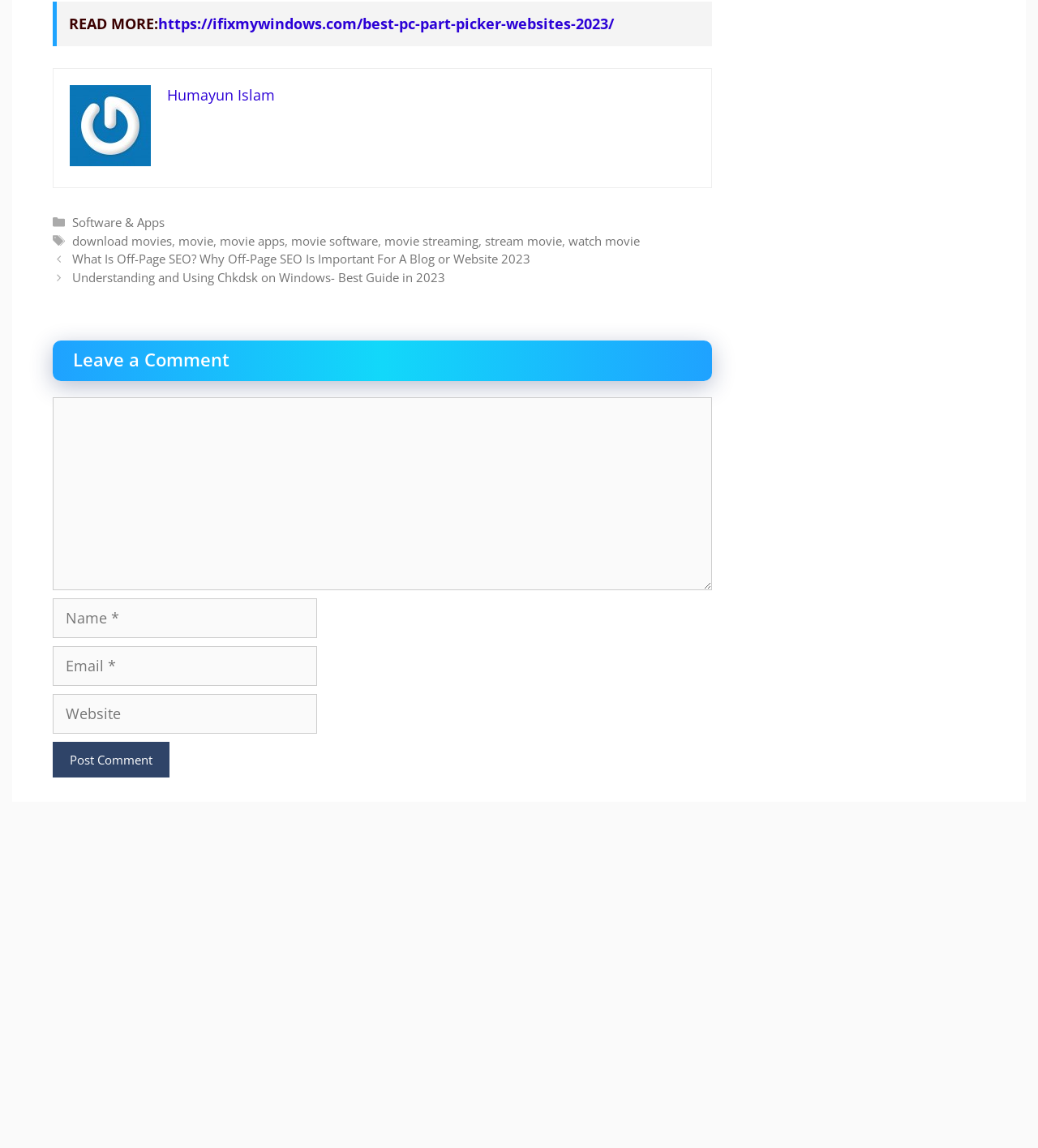Could you determine the bounding box coordinates of the clickable element to complete the instruction: "Enter a comment"? Provide the coordinates as four float numbers between 0 and 1, i.e., [left, top, right, bottom].

[0.051, 0.346, 0.686, 0.514]